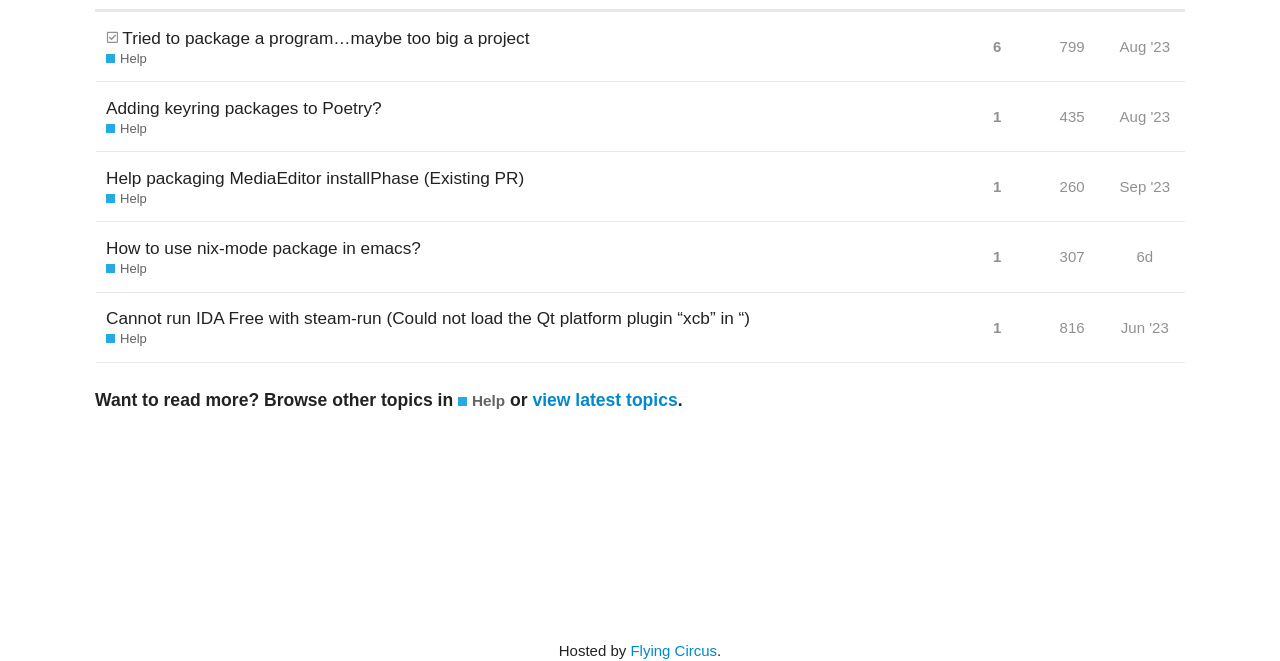Find the UI element described as: "Adding keyring packages to Poetry?" and predict its bounding box coordinates. Ensure the coordinates are four float numbers between 0 and 1, [left, top, right, bottom].

[0.083, 0.125, 0.298, 0.201]